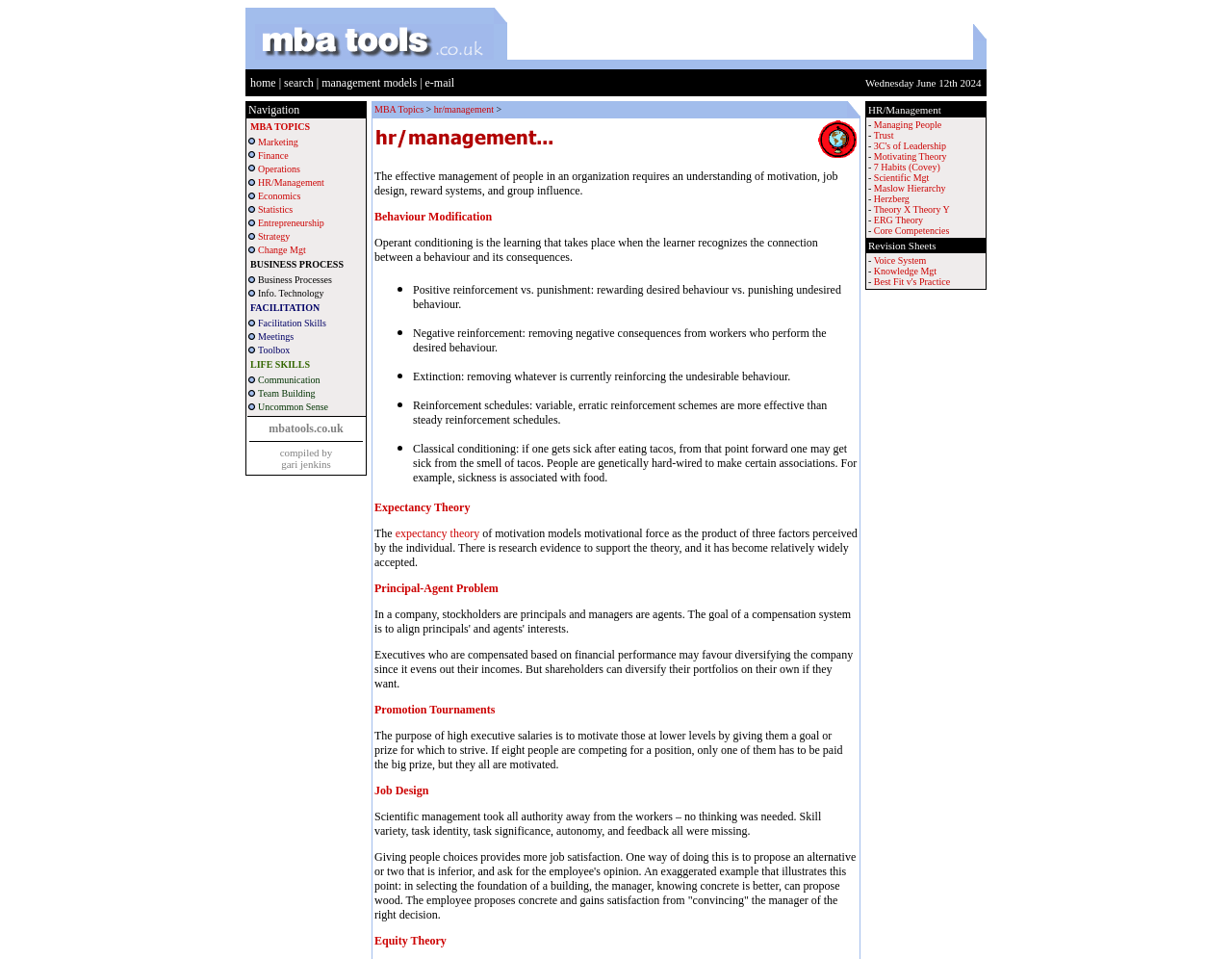How many images are in the top navigation bar?
Provide a detailed answer to the question, using the image to inform your response.

There are 3 images in the top navigation bar, each separated by a table cell containing a link to a related page.